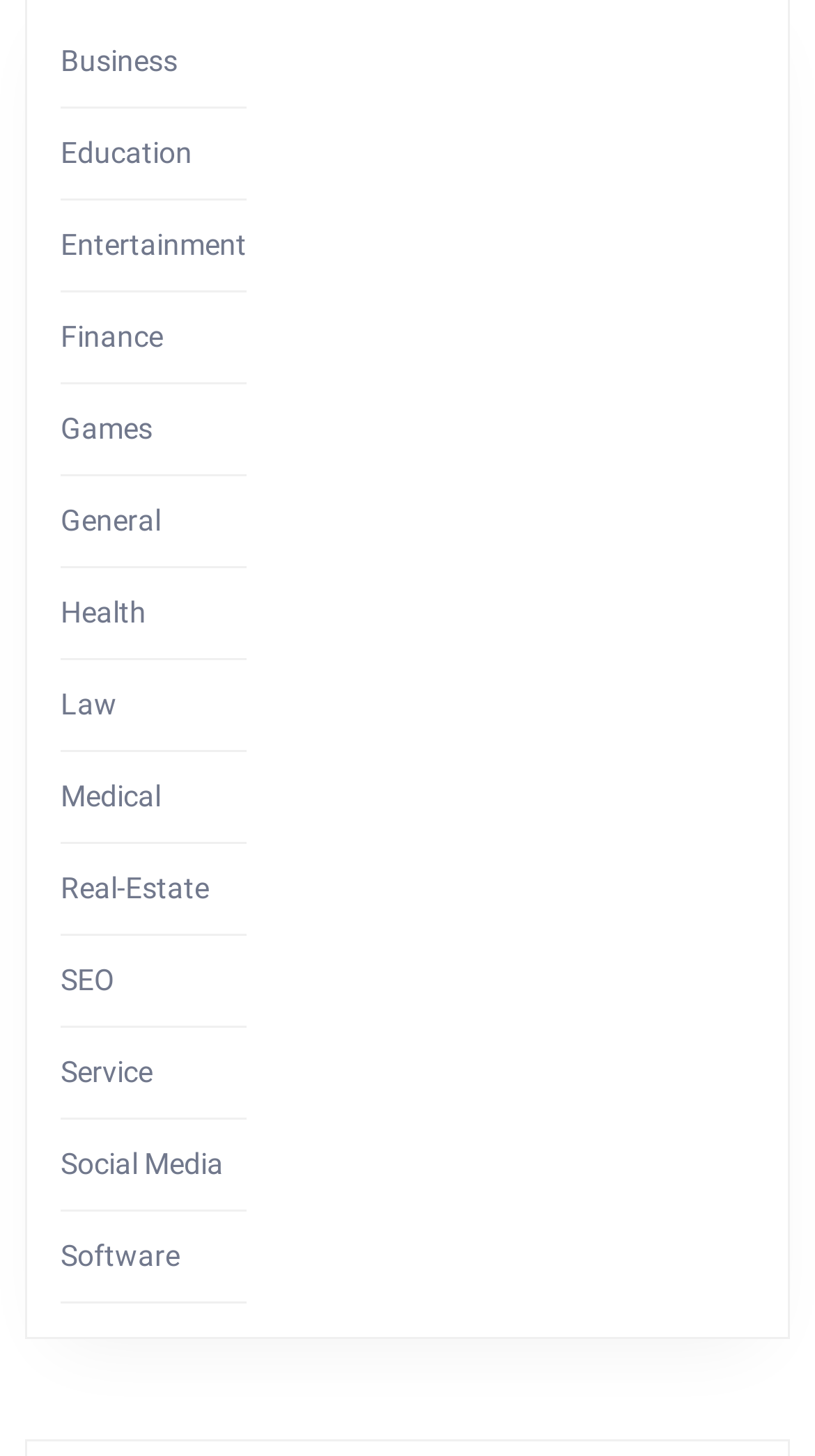Please give a succinct answer to the question in one word or phrase:
Is there a category for Real Estate?

Yes